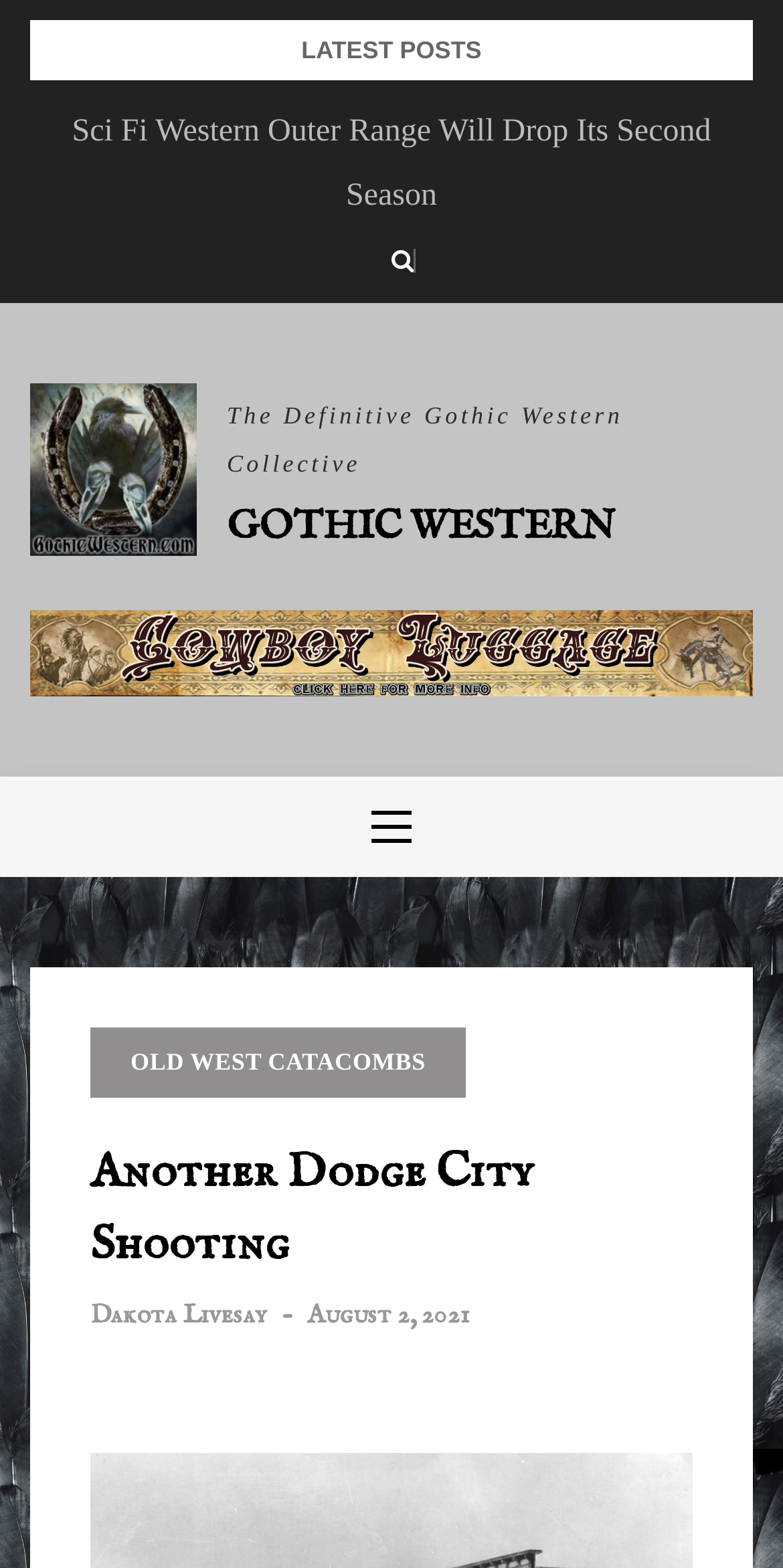From the details in the image, provide a thorough response to the question: What is the category of the latest post?

I found the latest post section on the webpage, which contains a link '“The Wind” (2018) Dark Western Frontier Film'. Below this link, I saw a layout table with a link 'Gothic Western' and an image with the same text. This suggests that the latest post is related to the Gothic Western category.